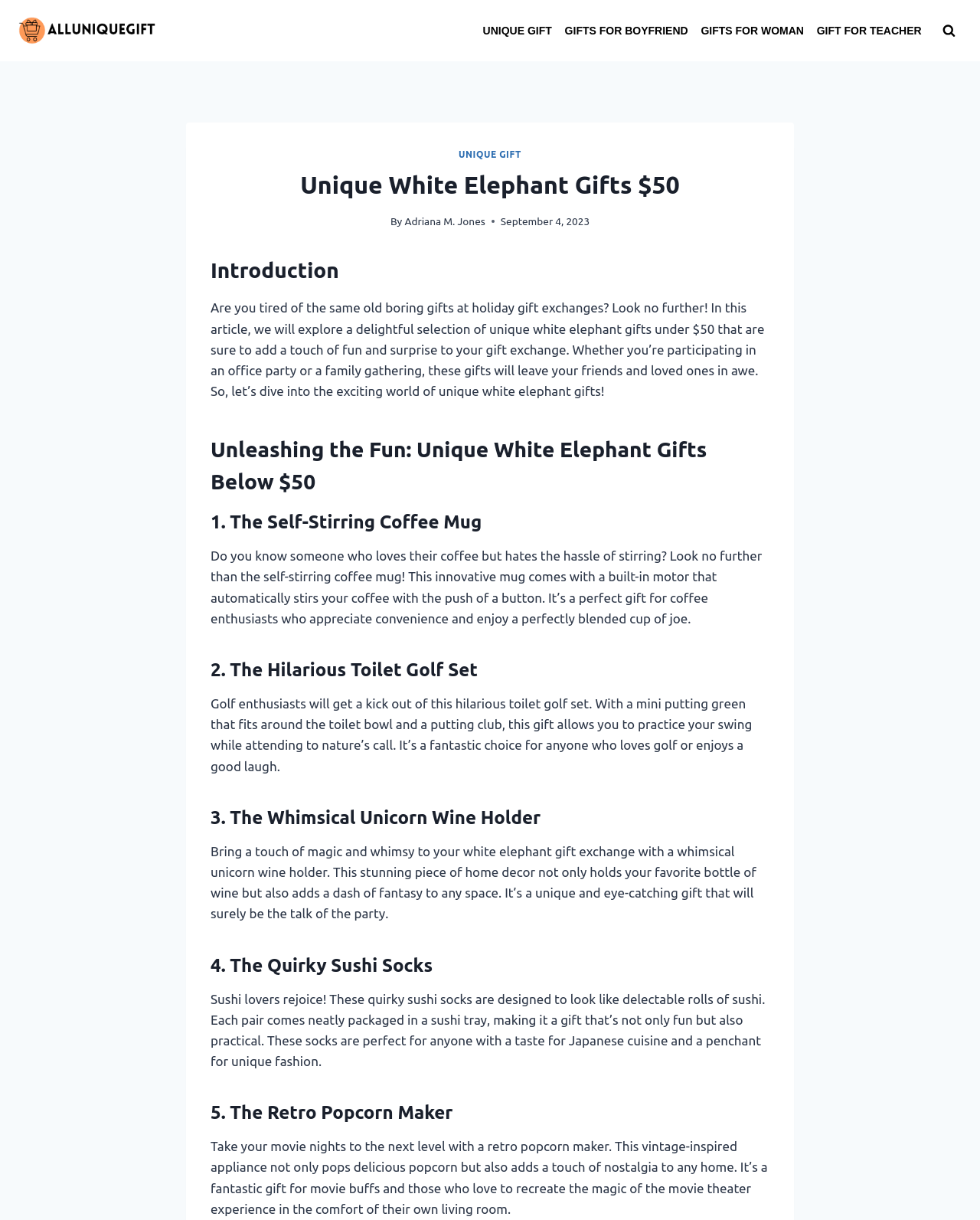Please study the image and answer the question comprehensively:
Who wrote the article?

I found the author's name by looking for a link that mentions the author. The link 'Adriana M. Jones' is located near the heading 'Unique White Elephant Gifts $50' and is preceded by the text 'By', which indicates that it is the author's name.